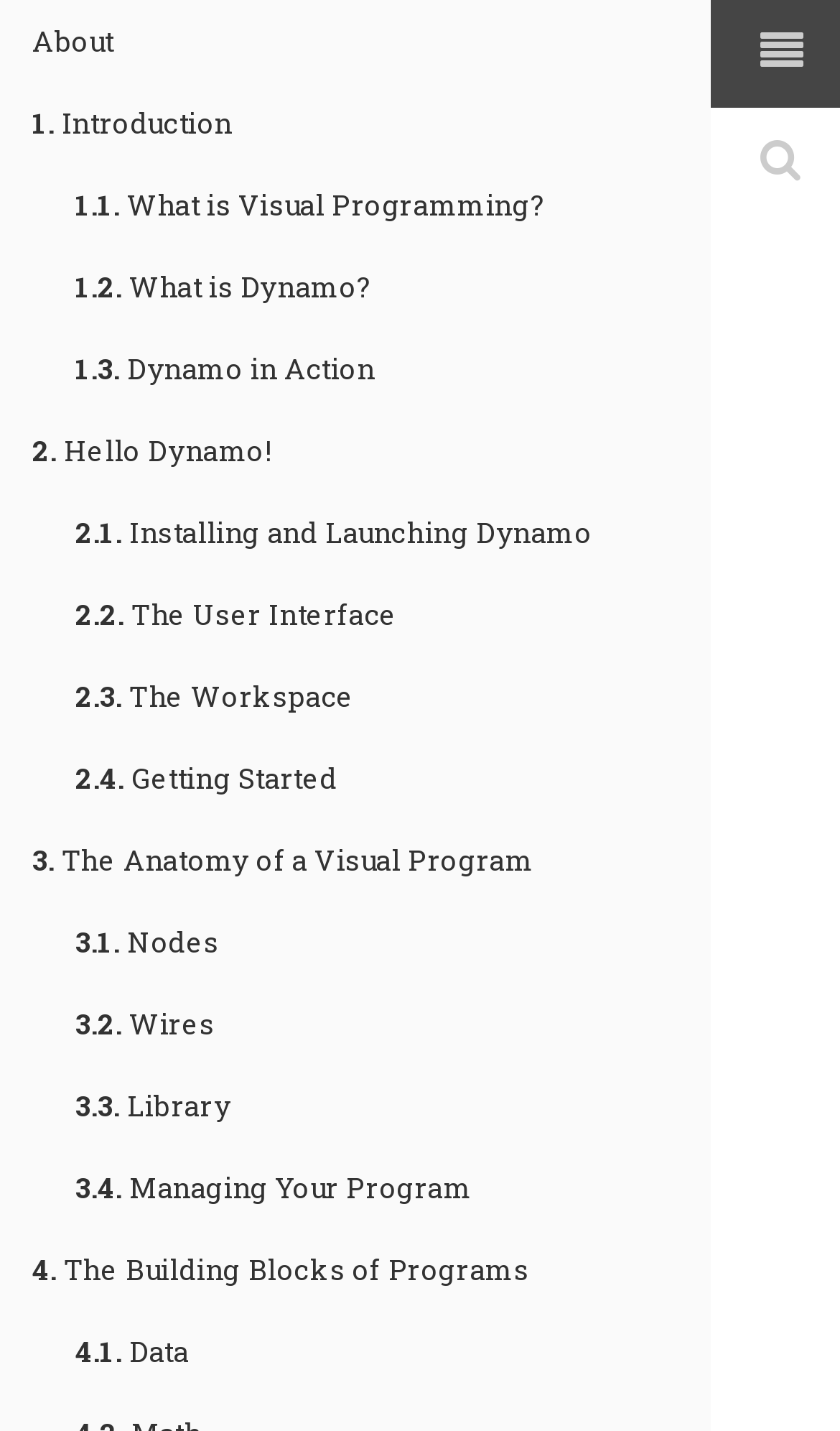Find the bounding box coordinates for the area you need to click to carry out the instruction: "go to about page". The coordinates should be four float numbers between 0 and 1, indicated as [left, top, right, bottom].

[0.0, 0.0, 0.846, 0.057]